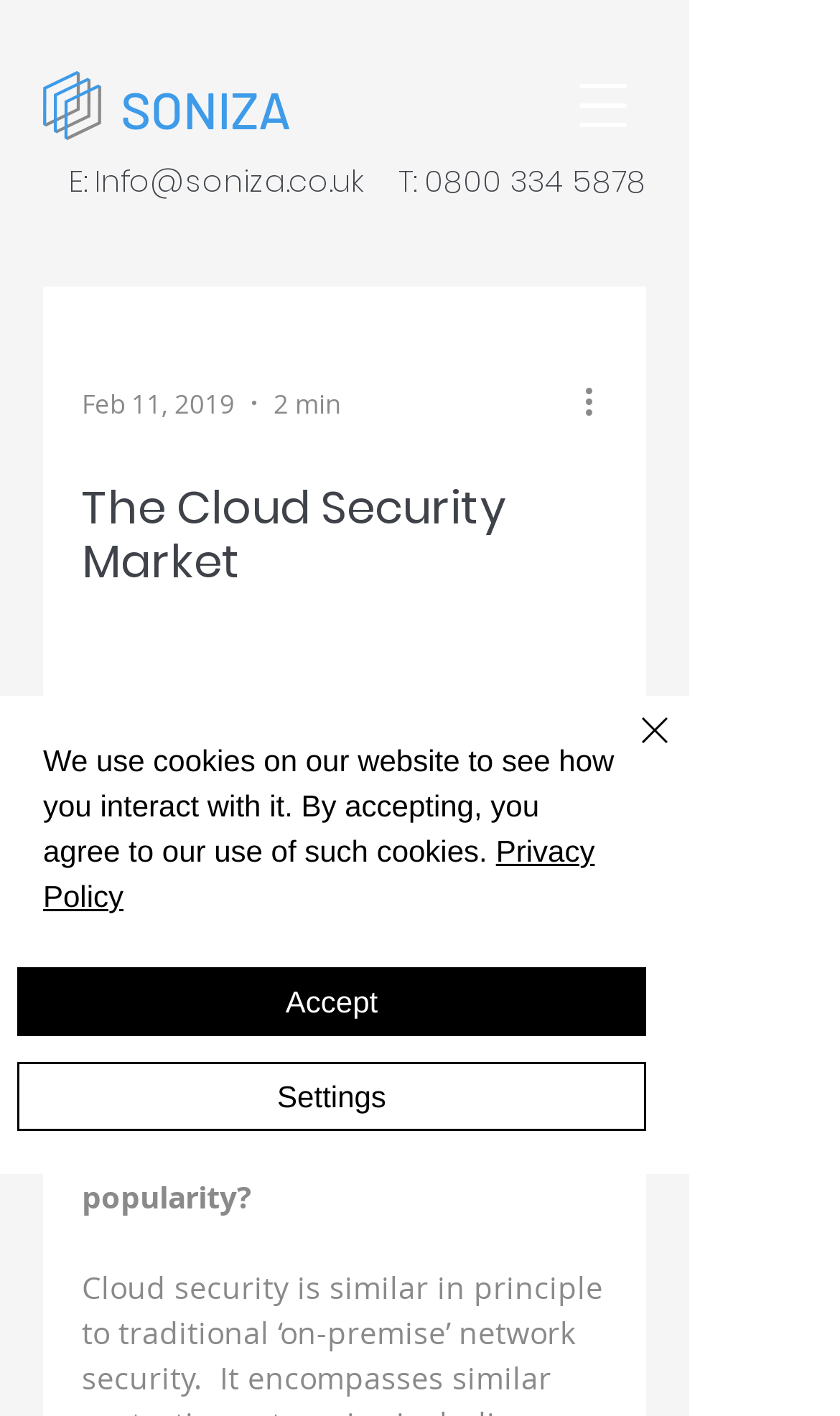Provide the bounding box coordinates for the area that should be clicked to complete the instruction: "Click the navigation menu button".

[0.654, 0.037, 0.782, 0.113]